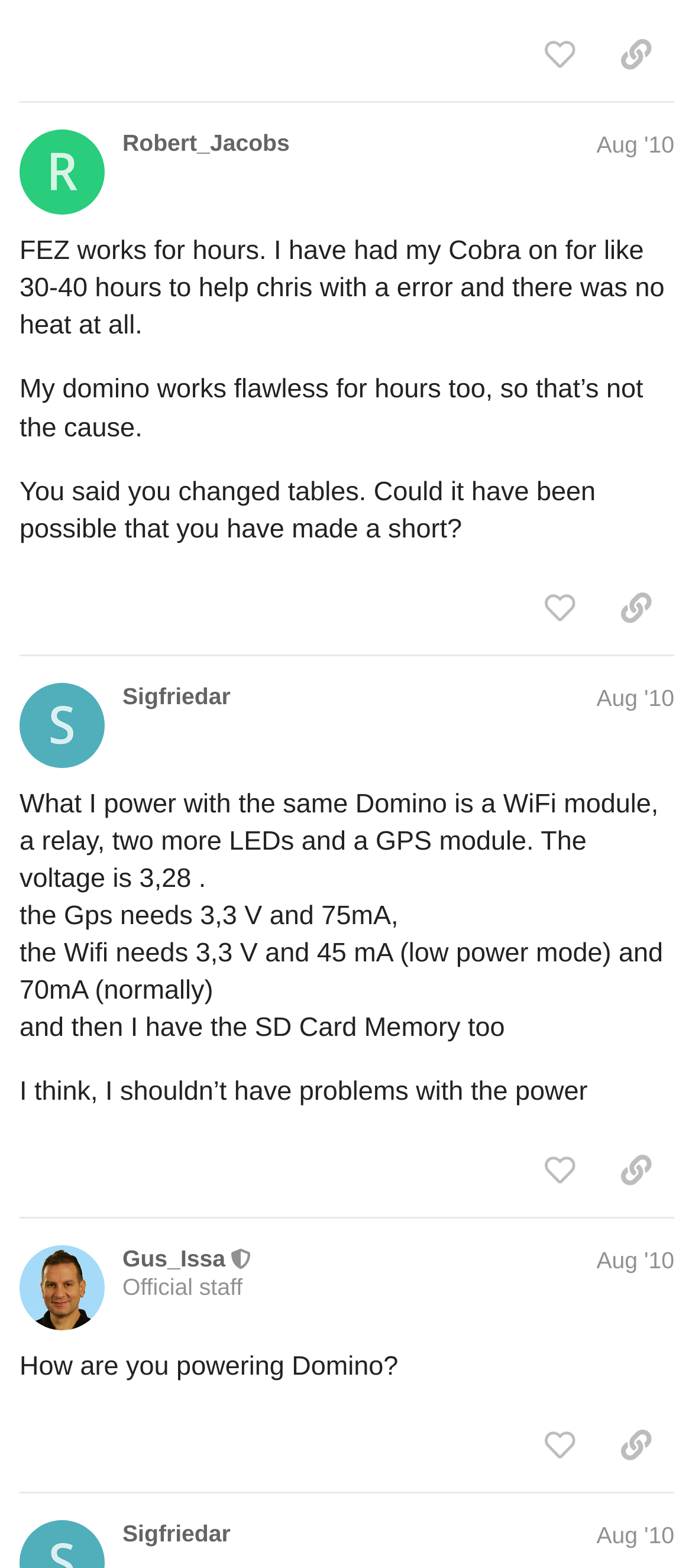Based on the image, please elaborate on the answer to the following question:
How many LEDs are powered by the same Domino according to Sigfriedar?

I found the information by reading the post by Sigfriedar, which mentions that 'What I power with the same Domino is a WiFi module, a relay, two more LEDs and a GPS module.' This indicates that two LEDs are powered by the same Domino.